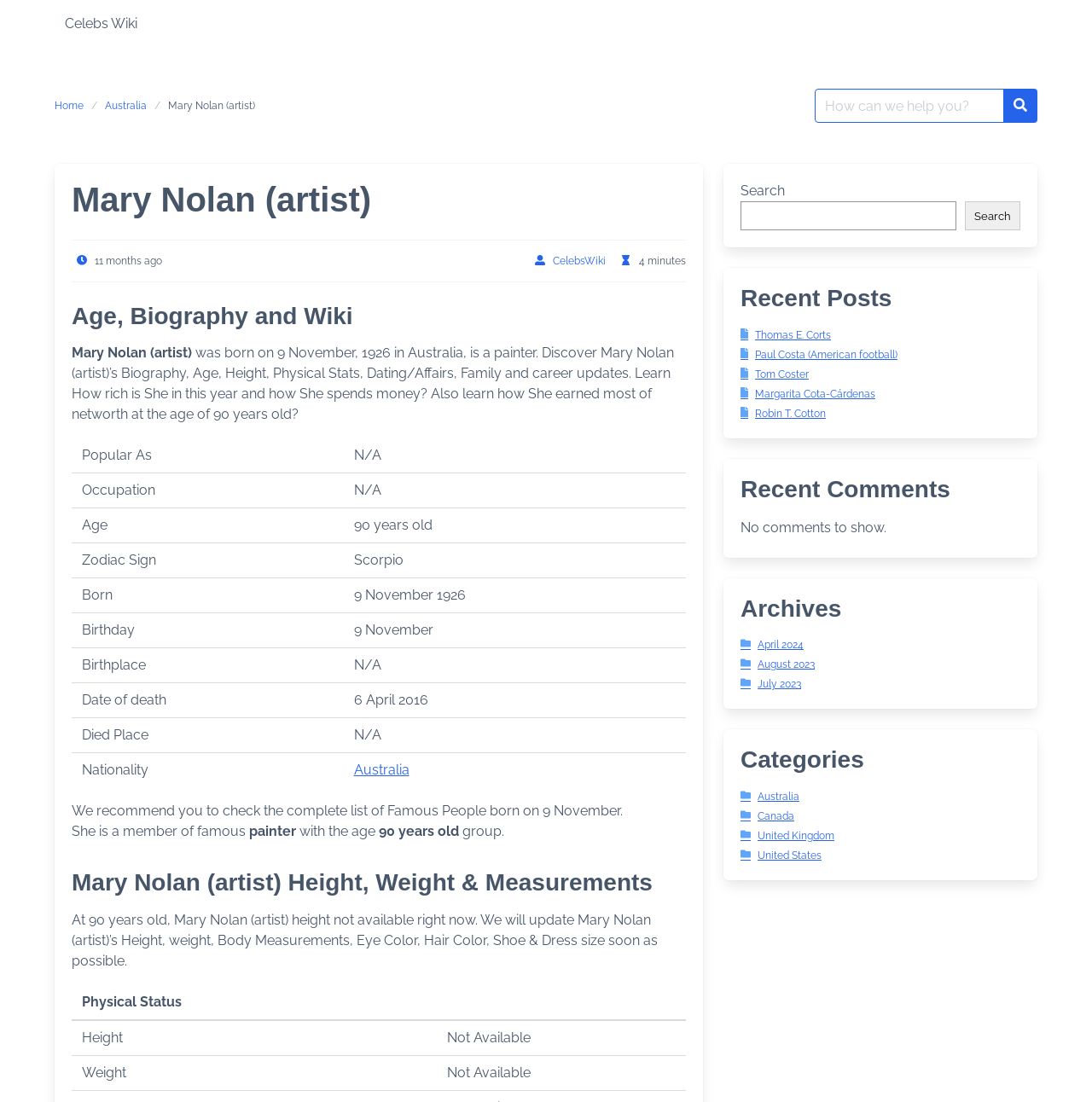Please specify the bounding box coordinates of the clickable region necessary for completing the following instruction: "Search for a celebrity". The coordinates must consist of four float numbers between 0 and 1, i.e., [left, top, right, bottom].

[0.745, 0.081, 0.786, 0.115]